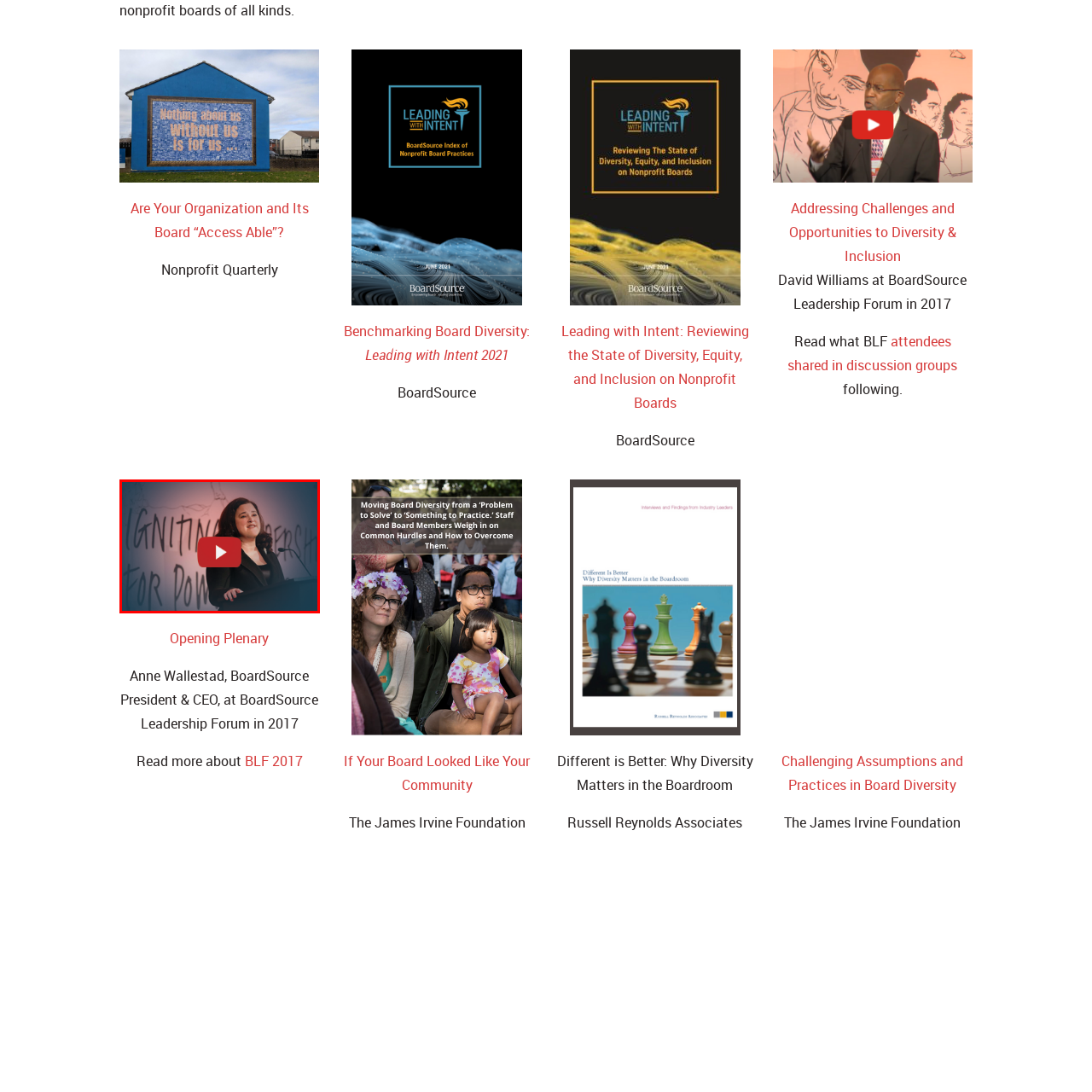Draft a detailed caption for the image located inside the red outline.

The image features a woman speaking confidently at a podium, with a video play button prominently displayed in the center. Behind her, a backdrop displays the phrase "IGNITING LEADERSHIP FOR POWER," suggesting a theme focused on empowerment and leadership. This setting is likely from a professional event or conference, emphasizing discussions around leadership and inclusion. The overall atmosphere conveys inspiration and motivation, reflecting her role in fostering dialogue on important topics relevant to her audience.